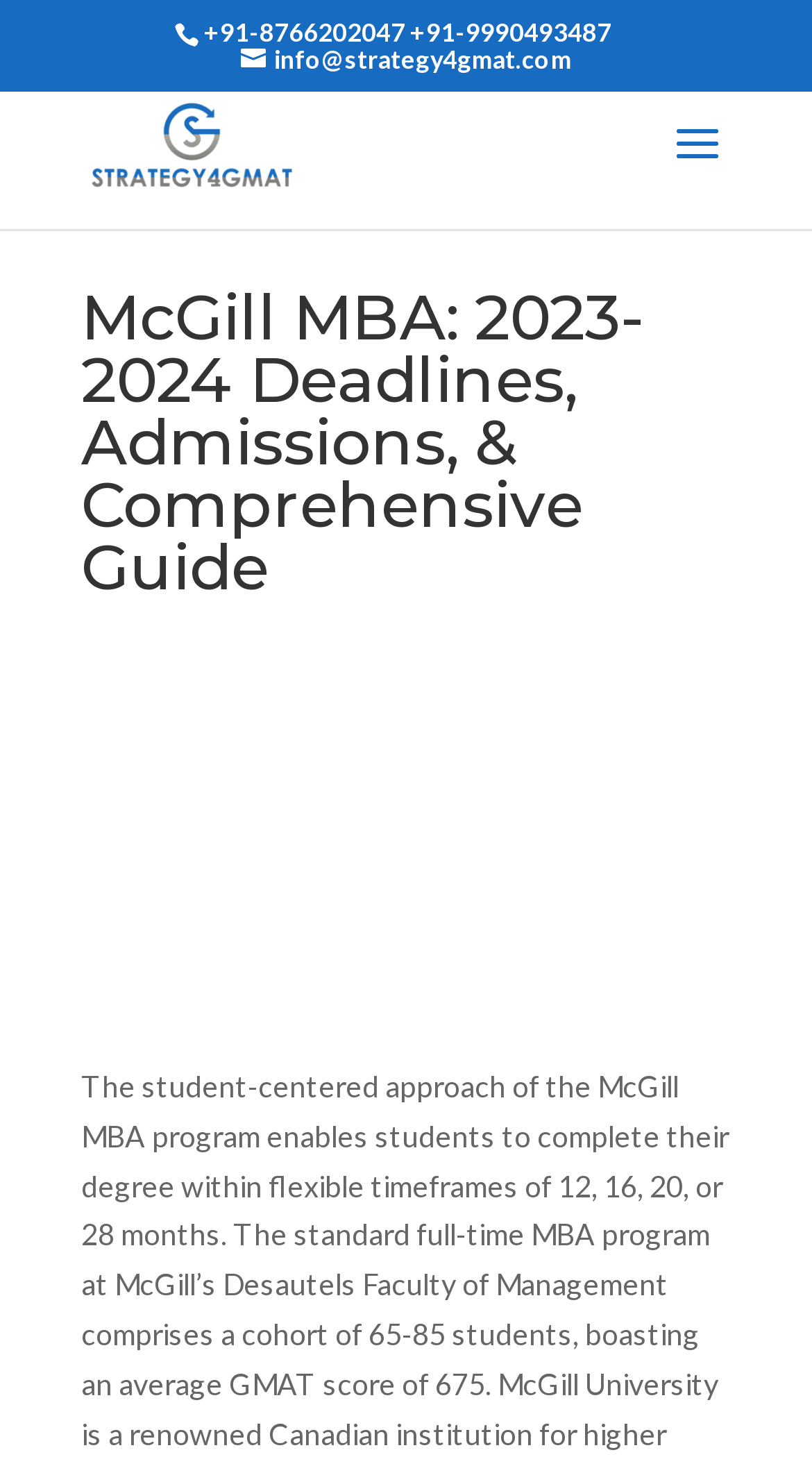What is the vertical position of the McGill University MBA image relative to the Strategy4GMAT image?
Please respond to the question with as much detail as possible.

I compared the y1 and y2 coordinates of the two images and found that the McGill University MBA image has a higher y1 and y2 value than the Strategy4GMAT image, indicating that it is positioned below the Strategy4GMAT image on the webpage.